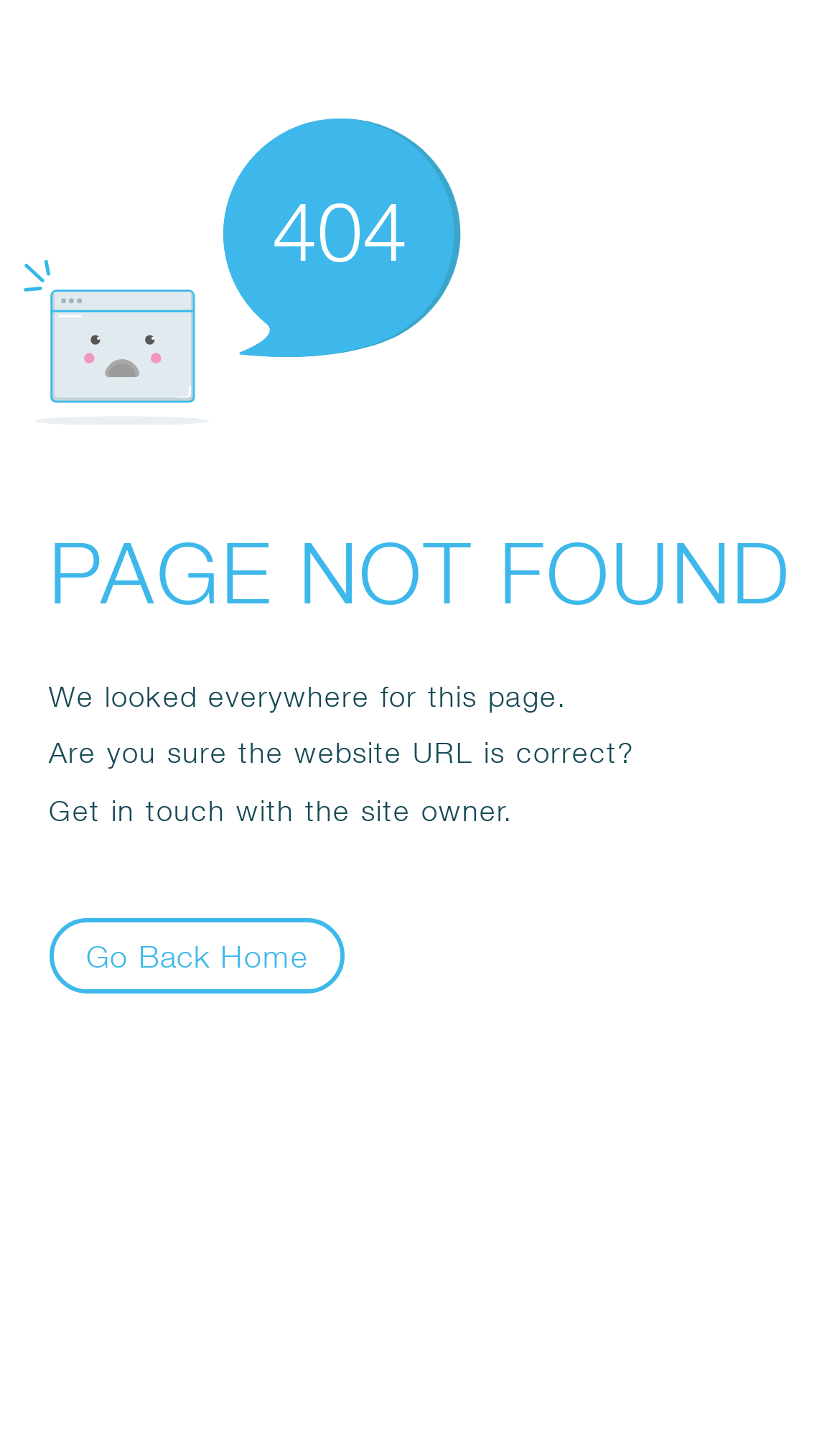Create a full and detailed caption for the entire webpage.

The webpage displays an error message, prominently featuring the text "404" in a large font size, positioned near the top center of the page. Below this, the text "PAGE NOT FOUND" is displayed in a slightly smaller font size, spanning almost the entire width of the page. 

Following this, there are three paragraphs of text. The first paragraph reads "We looked everywhere for this page." The second paragraph asks "Are you sure the website URL is correct?" The third paragraph suggests "Get in touch with the site owner." These paragraphs are positioned in a vertical sequence, aligned to the left side of the page.

At the bottom left of the page, there is a button labeled "Go Back Home". An SVG icon is positioned at the top left corner of the page, but its contents are not specified.